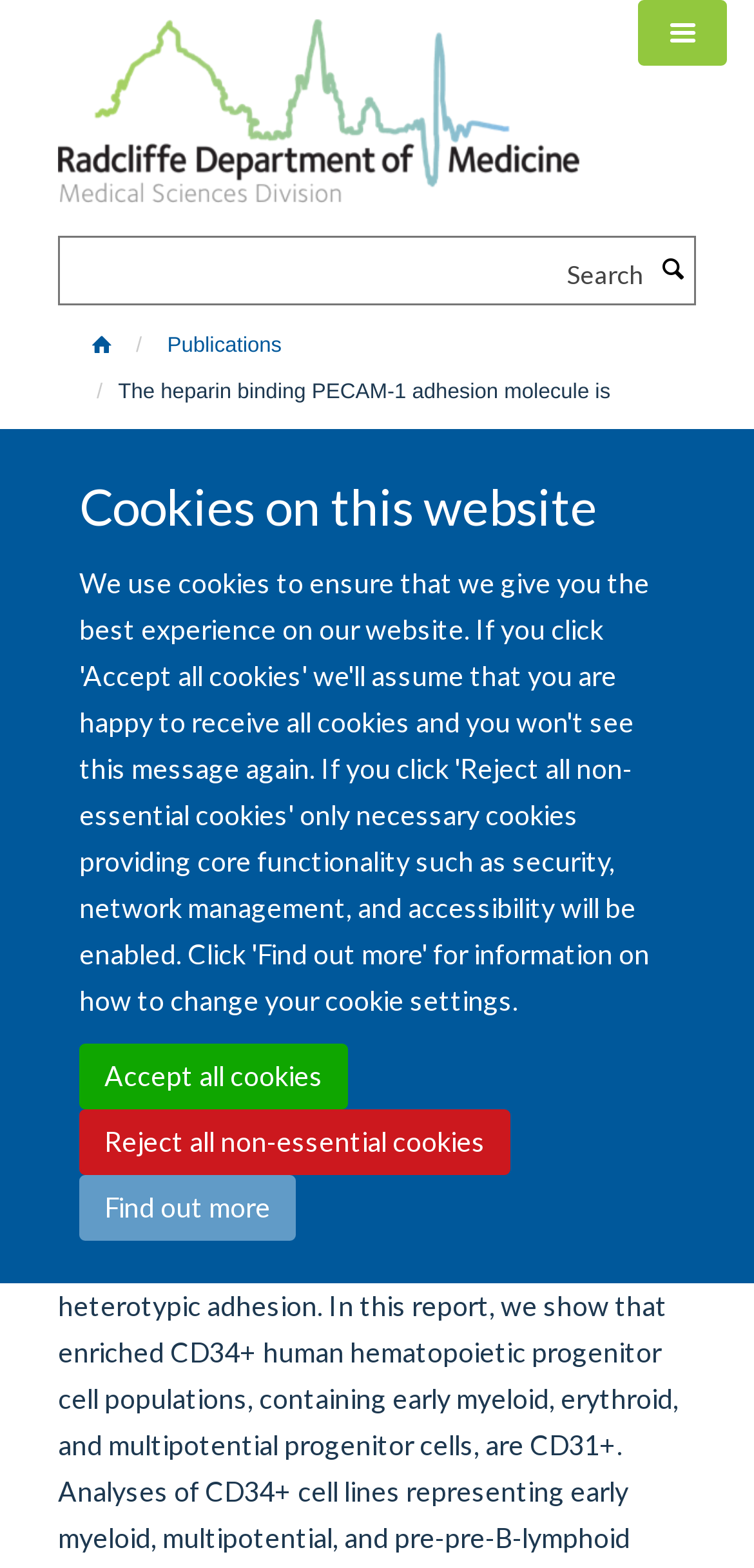Bounding box coordinates are given in the format (top-left x, top-left y, bottom-right x, bottom-right y). All values should be floating point numbers between 0 and 1. Provide the bounding box coordinate for the UI element described as: title="Home"

[0.115, 0.207, 0.168, 0.234]